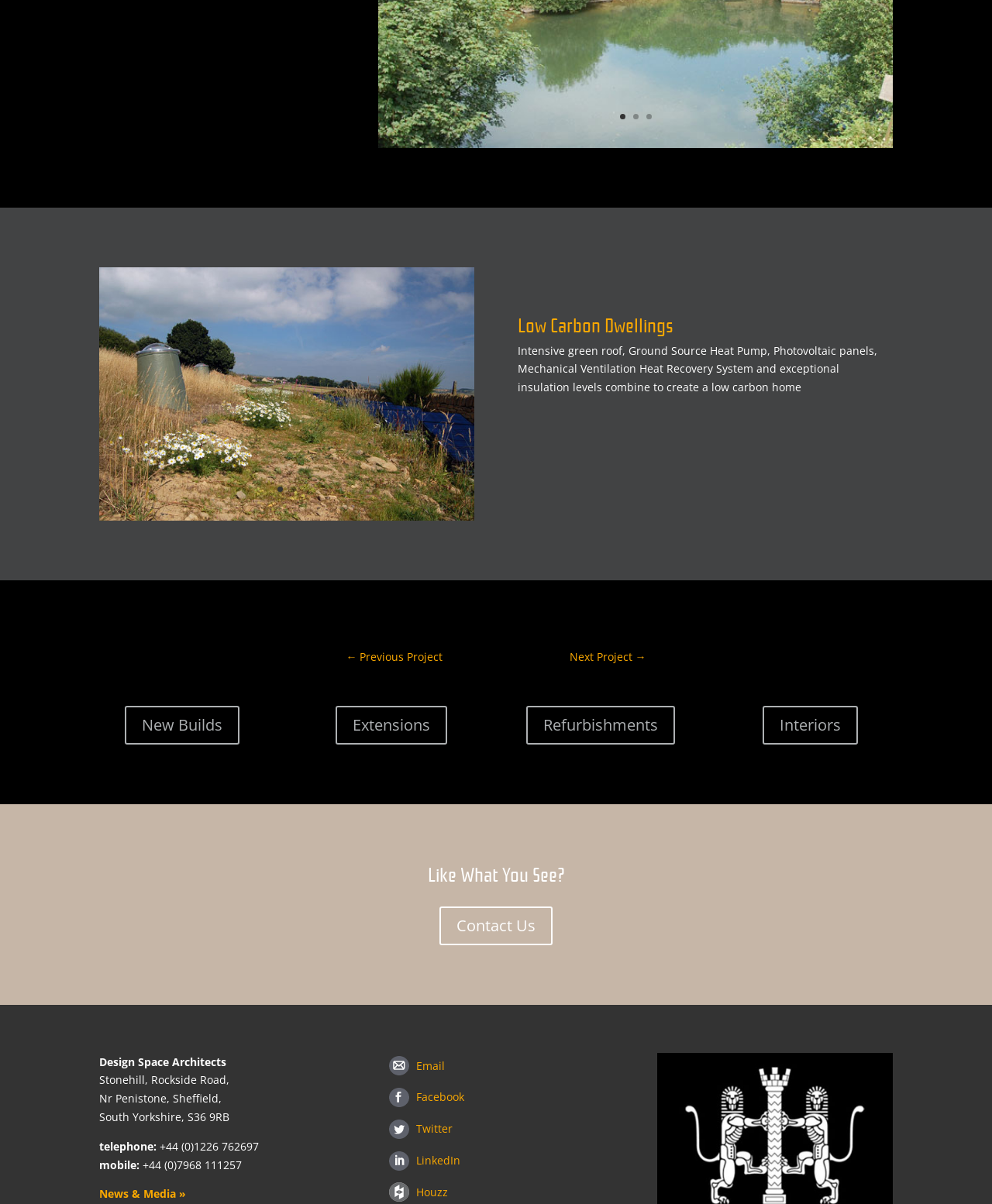What is the name of the project?
From the image, respond using a single word or phrase.

The Quarry